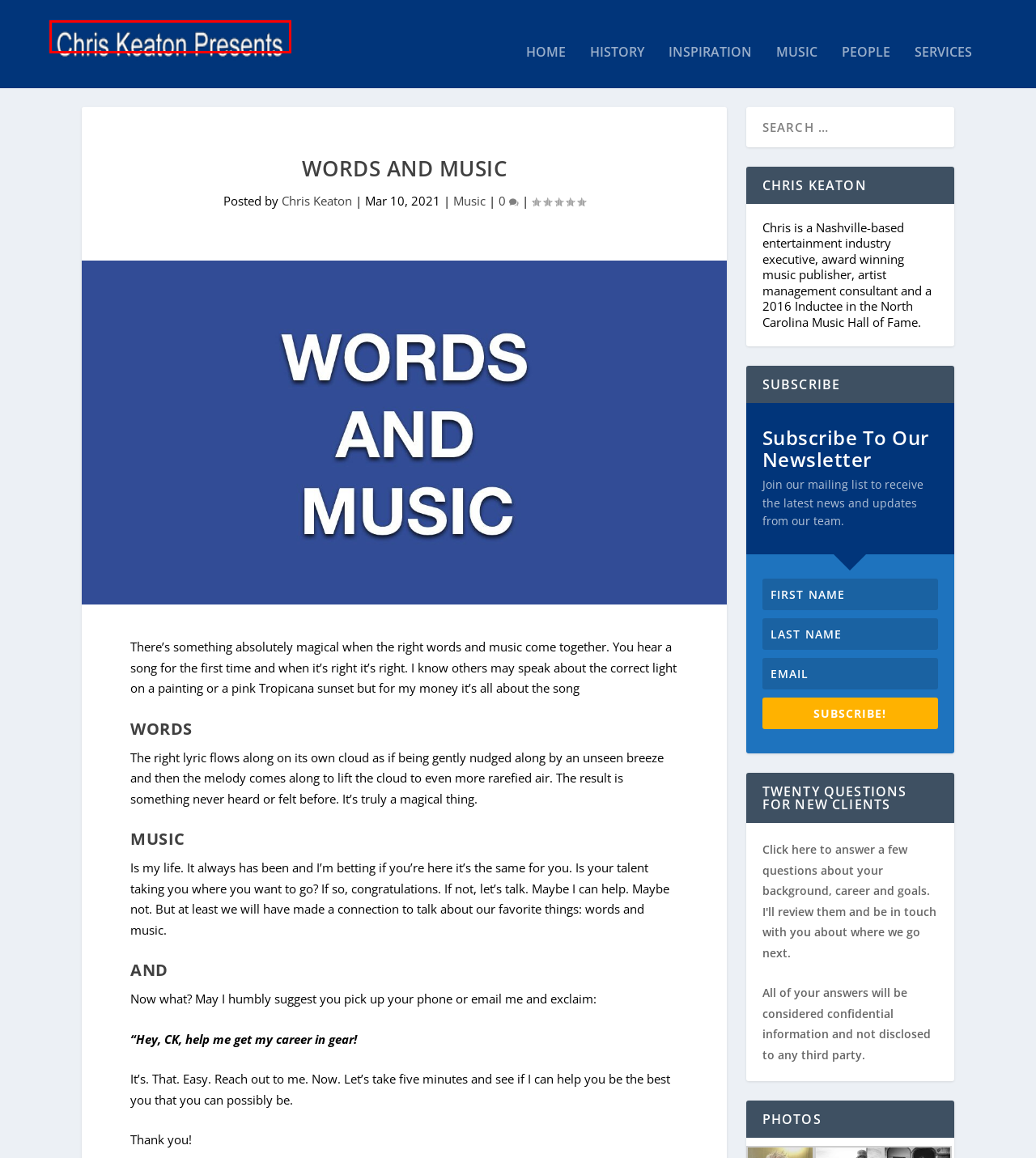You have a screenshot of a webpage with a red bounding box around an element. Choose the best matching webpage description that would appear after clicking the highlighted element. Here are the candidates:
A. Chris Keaton | Chris Keaton Presents
B. May 2021 | Chris Keaton
C. Hey, CK! What Can You Do For Me? | Chris Keaton
D. May 2019 | Chris Keaton
E. Music Archives | Chris Keaton
F. Inspiration Archives | Chris Keaton
G. April 2019 | Chris Keaton
H. Services Archives | Chris Keaton

A